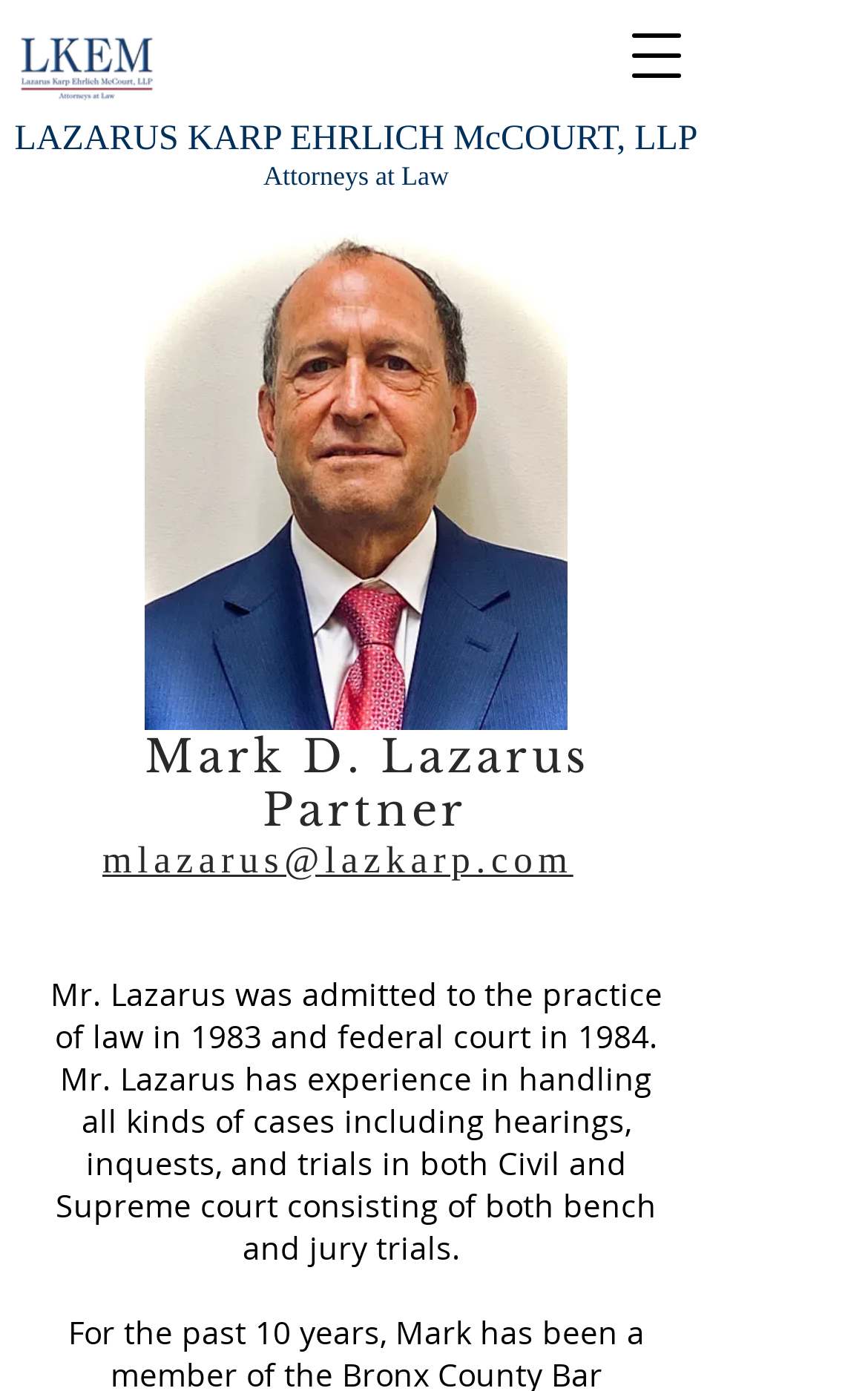Is there an image on the webpage?
Based on the image, provide your answer in one word or phrase.

Yes